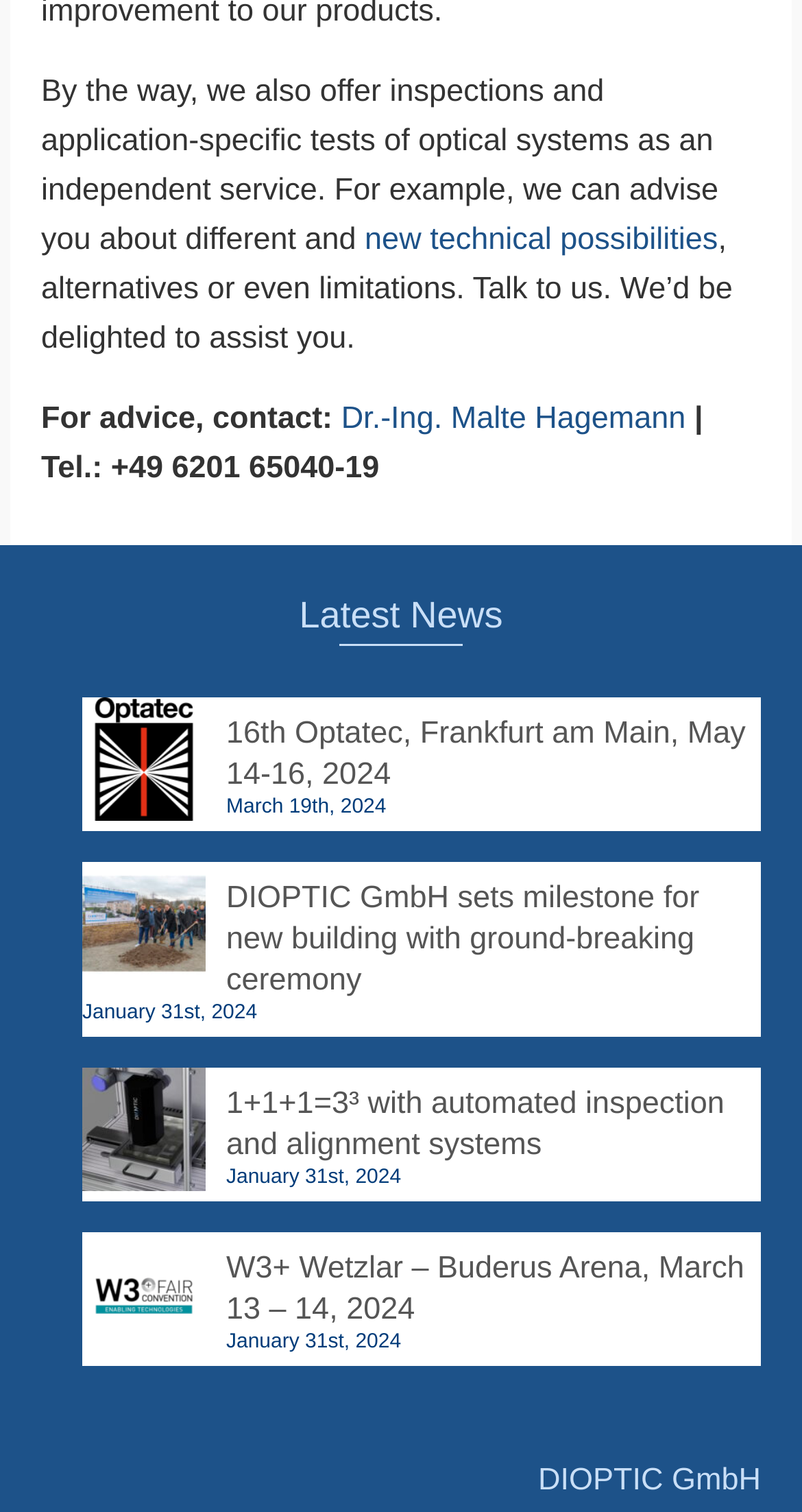Who can be contacted for advice?
Kindly offer a detailed explanation using the data available in the image.

According to the webpage, Dr.-Ing. Malte Hagemann can be contacted for advice, and his contact information is provided, including his phone number.